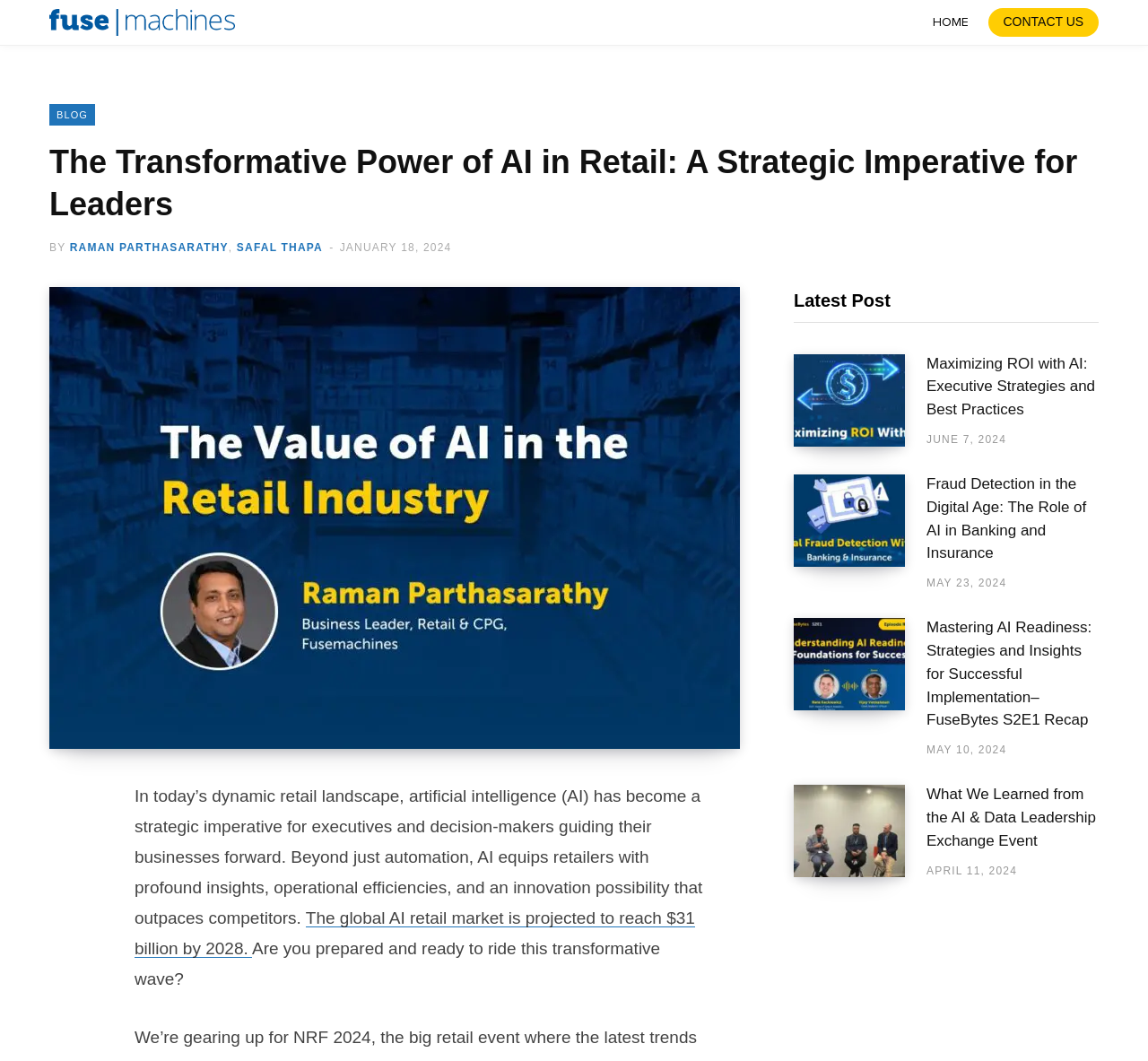Provide the bounding box coordinates of the area you need to click to execute the following instruction: "Read the blog post by Raman Parthasarathy".

[0.061, 0.227, 0.199, 0.239]